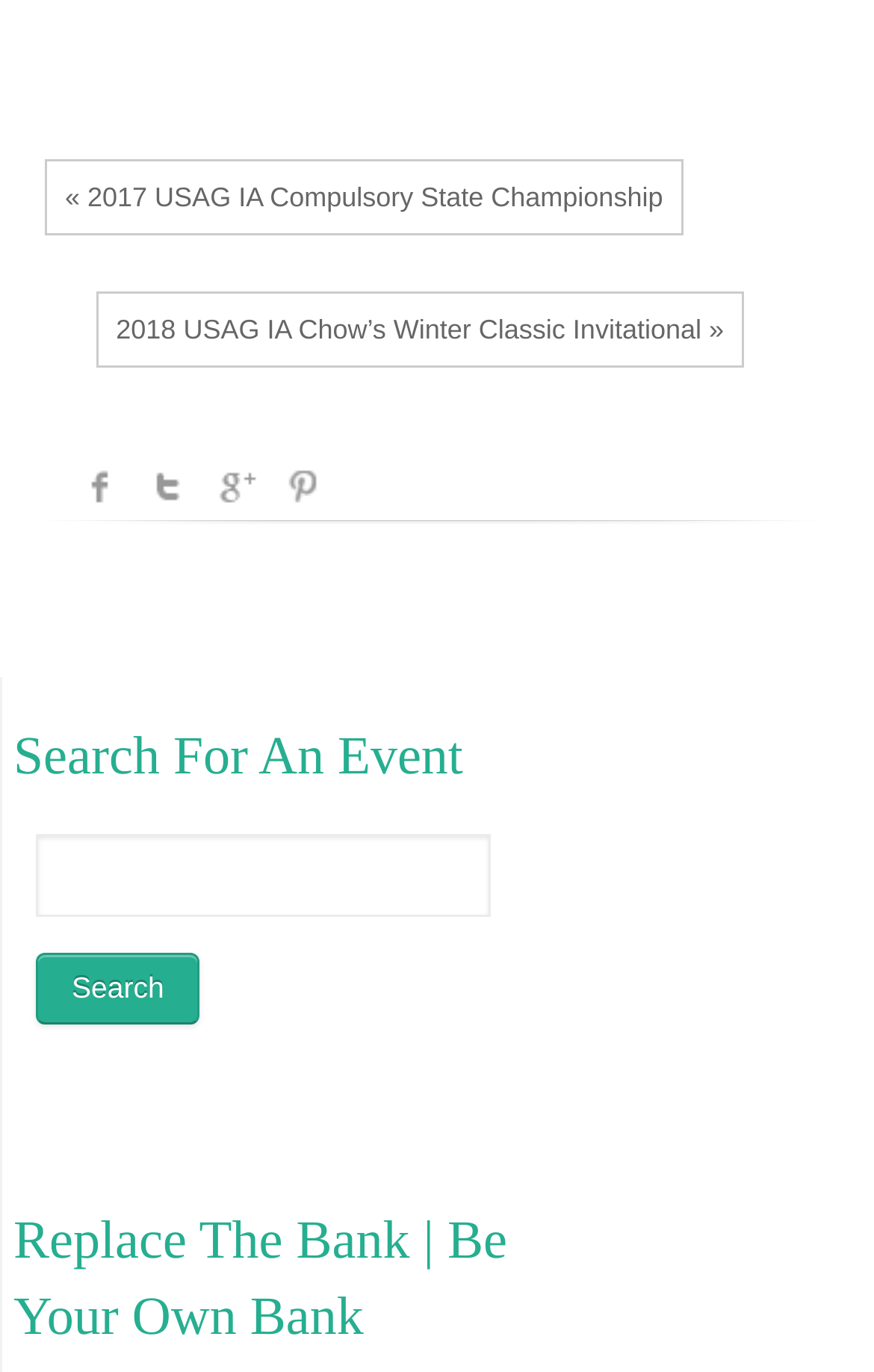Identify the bounding box of the UI element described as follows: "value="Search"". Provide the coordinates as four float numbers in the range of 0 to 1 [left, top, right, bottom].

[0.041, 0.695, 0.229, 0.747]